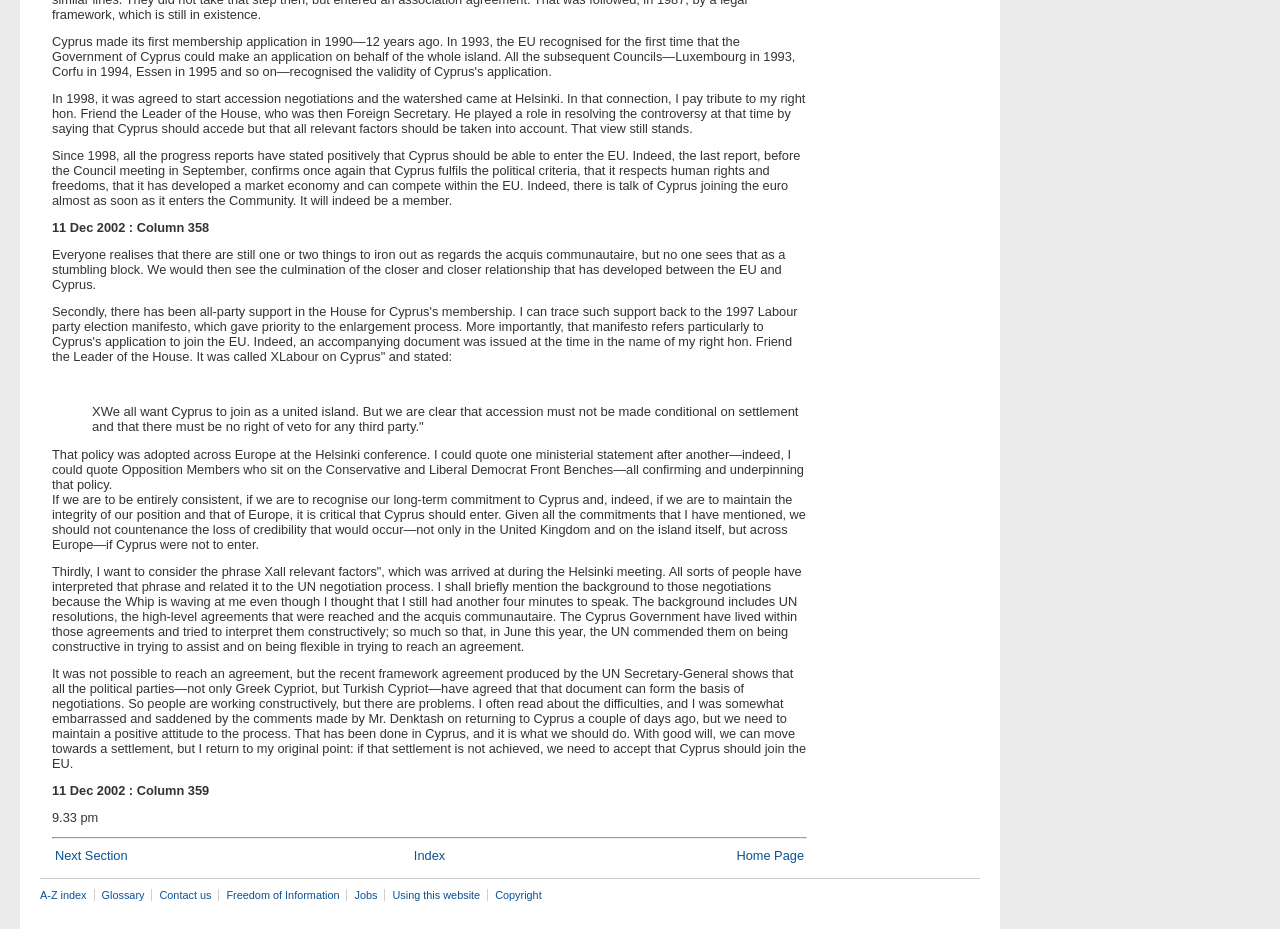Identify the bounding box coordinates of the clickable region required to complete the instruction: "view index". The coordinates should be given as four float numbers within the range of 0 and 1, i.e., [left, top, right, bottom].

[0.323, 0.913, 0.348, 0.929]